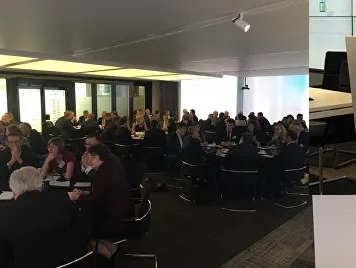What is the likely topic of discussion at the event?
Kindly offer a detailed explanation using the data available in the image.

The caption suggests that the event is 'likely focused on real estate fund behavior, aligning with the report discussed in the associated text', indicating the probable topic of discussion at the event.